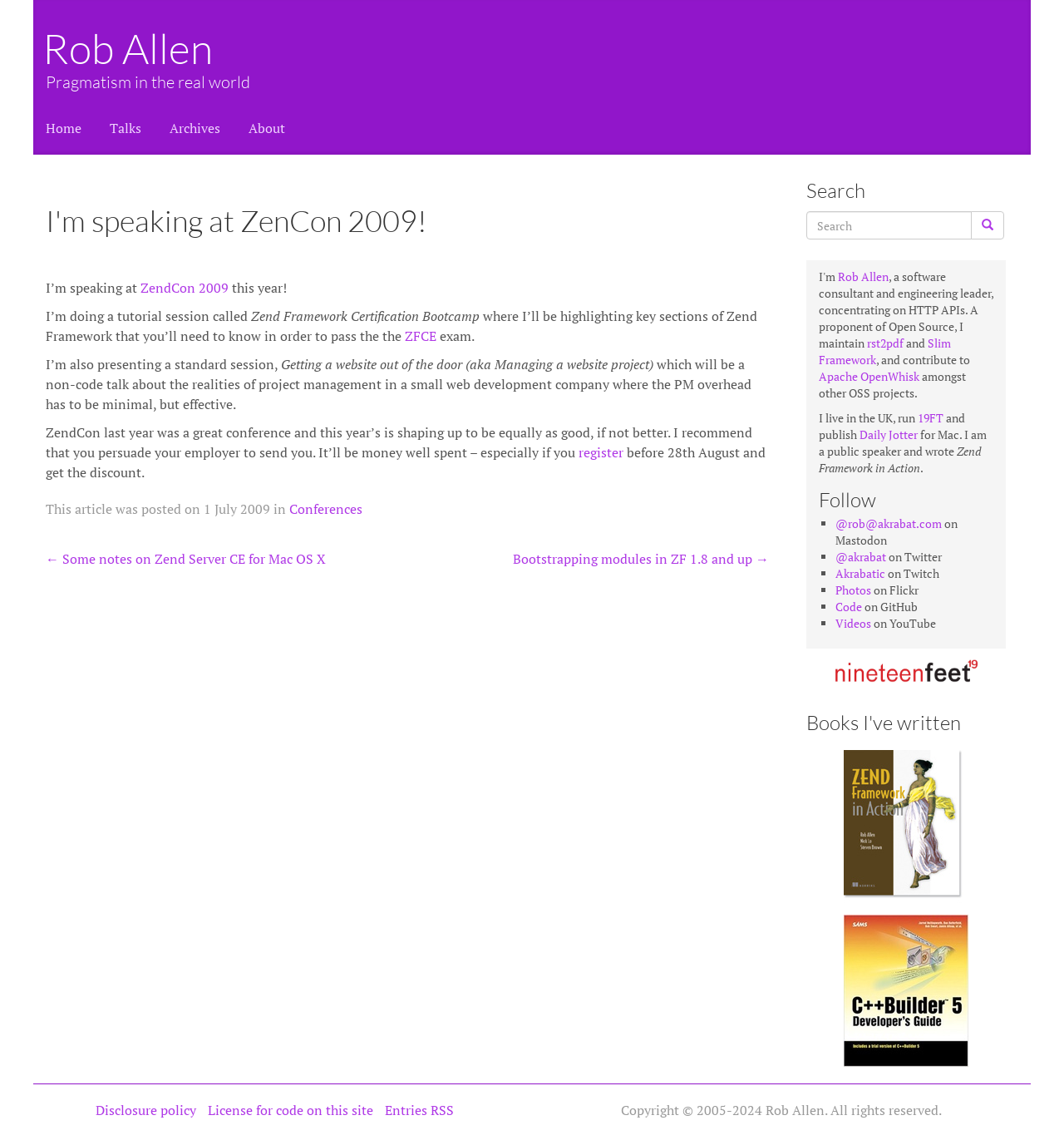Pinpoint the bounding box coordinates of the clickable element to carry out the following instruction: "Click on the 'Home' link."

[0.043, 0.097, 0.084, 0.128]